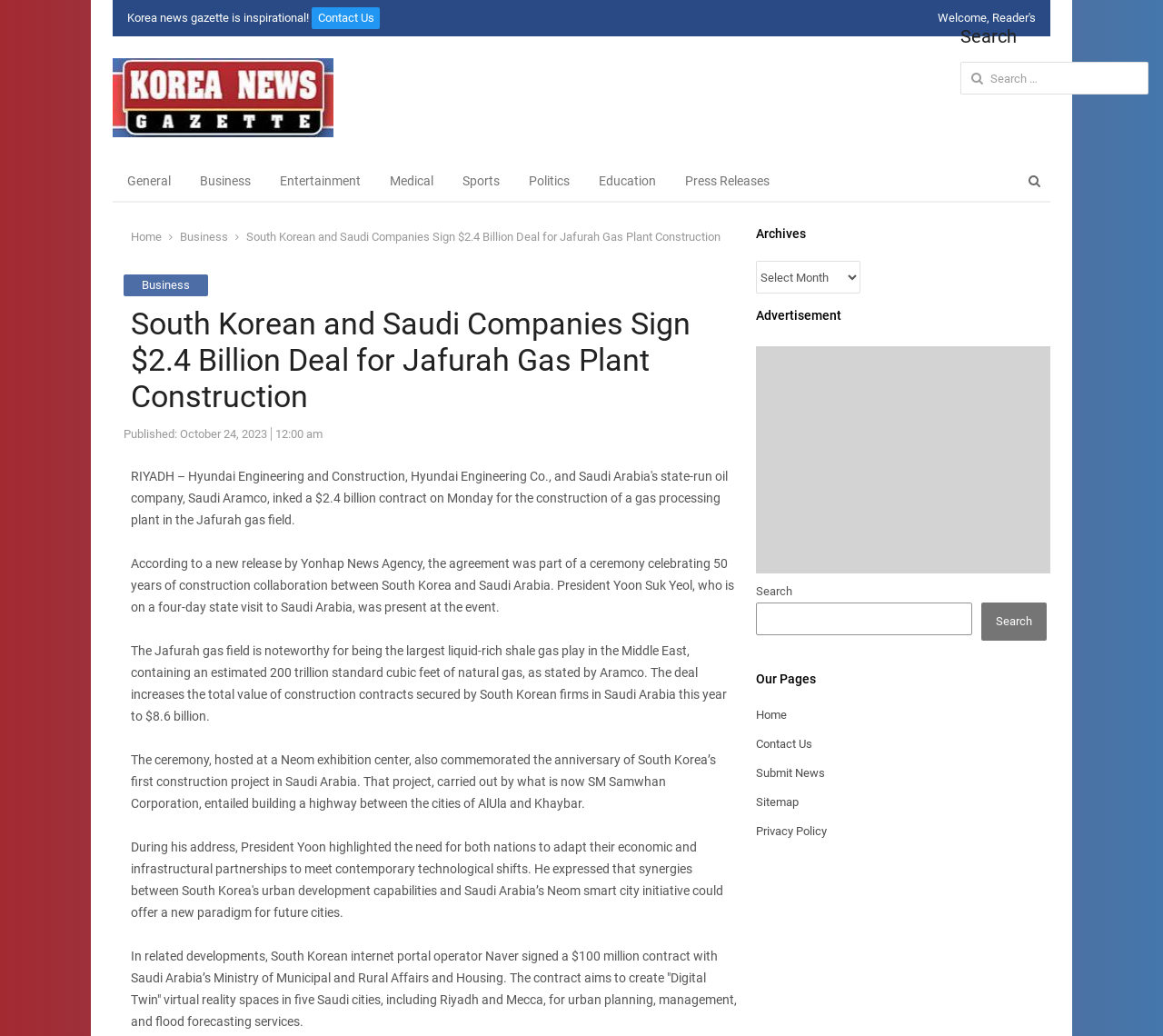Locate the bounding box for the described UI element: "Centre for Digital Media". Ensure the coordinates are four float numbers between 0 and 1, formatted as [left, top, right, bottom].

None